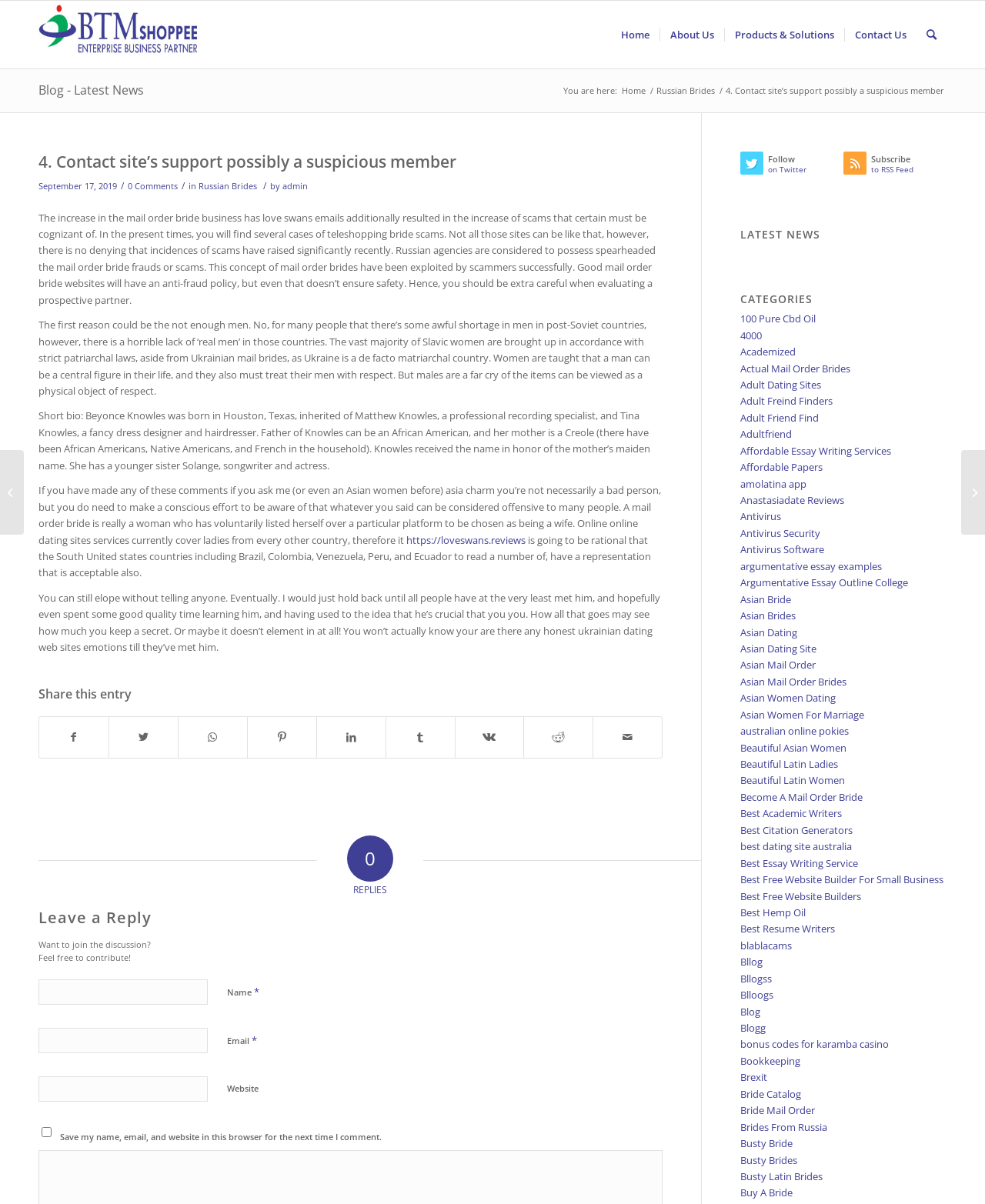What is the name of the website mentioned in the article?
Using the visual information from the image, give a one-word or short-phrase answer.

Love Swans